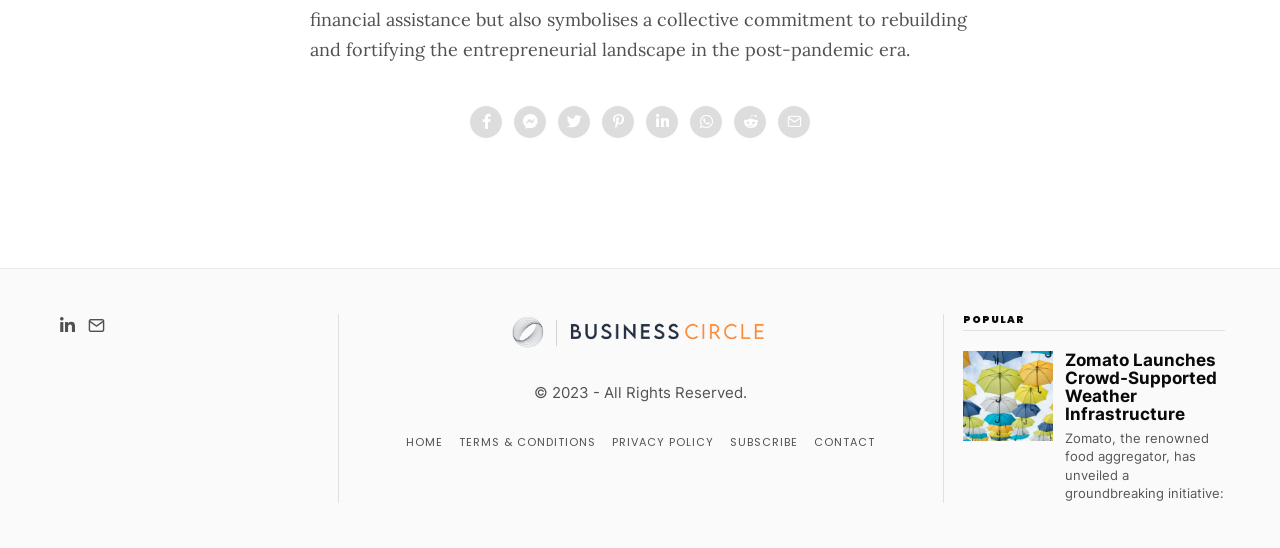Based on the image, please elaborate on the answer to the following question:
What is the copyright information?

The copyright information is '© 2023 - All Rights Reserved', indicating that the website's content is protected by copyright and cannot be used without permission.